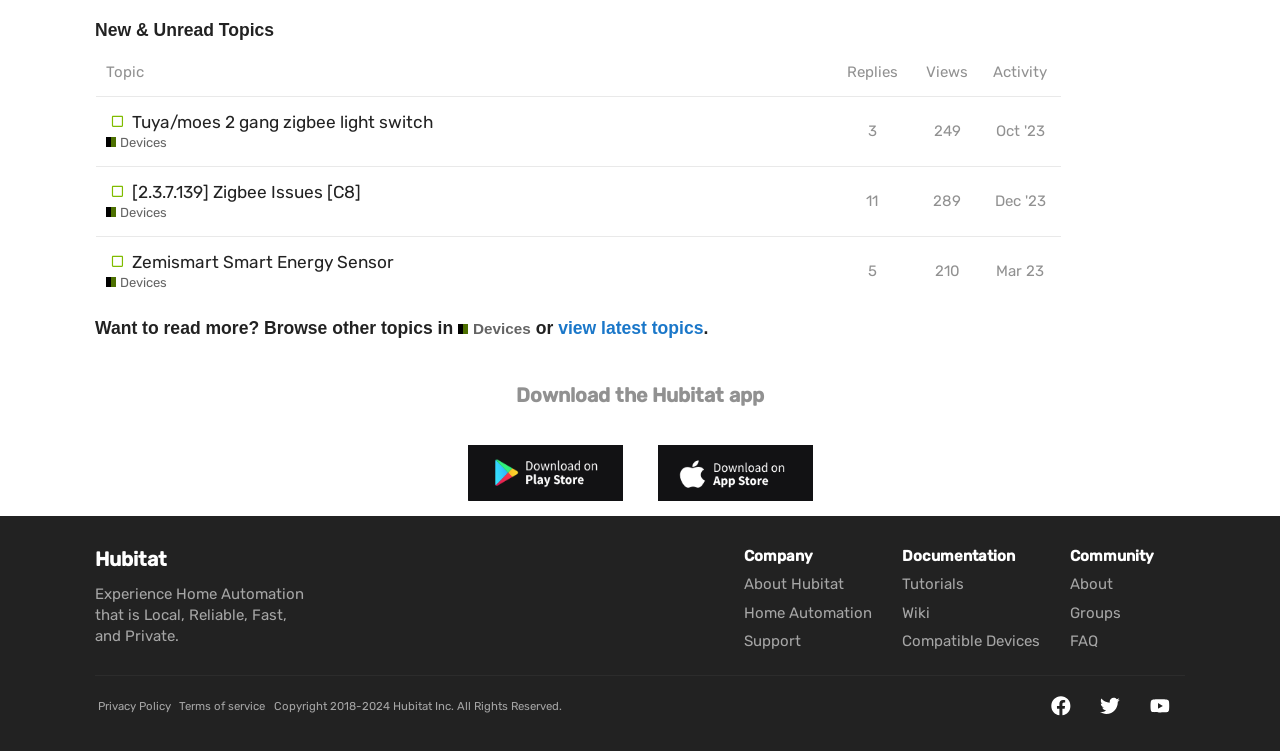Using the details in the image, give a detailed response to the question below:
What is the title of the first topic?

I looked at the table with the topic list and found the first topic, which has the title 'Tuya/moes 2 gang zigbee light switch'.